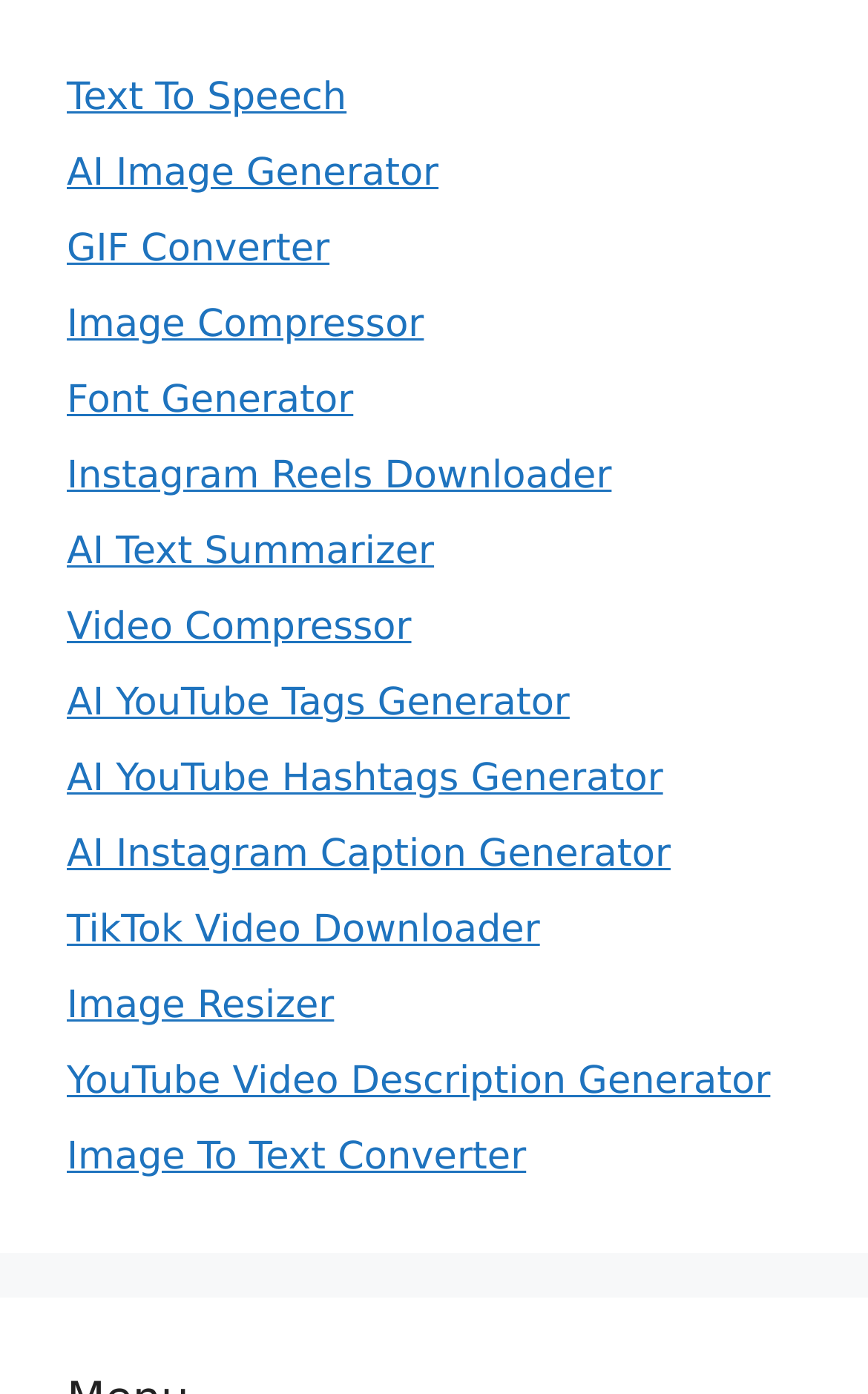Refer to the image and answer the question with as much detail as possible: What is the purpose of the 'Image Compressor' link?

Based on the text of the link, I inferred that the 'Image Compressor' link is intended to reduce the size of images, making it easier to store or share them.